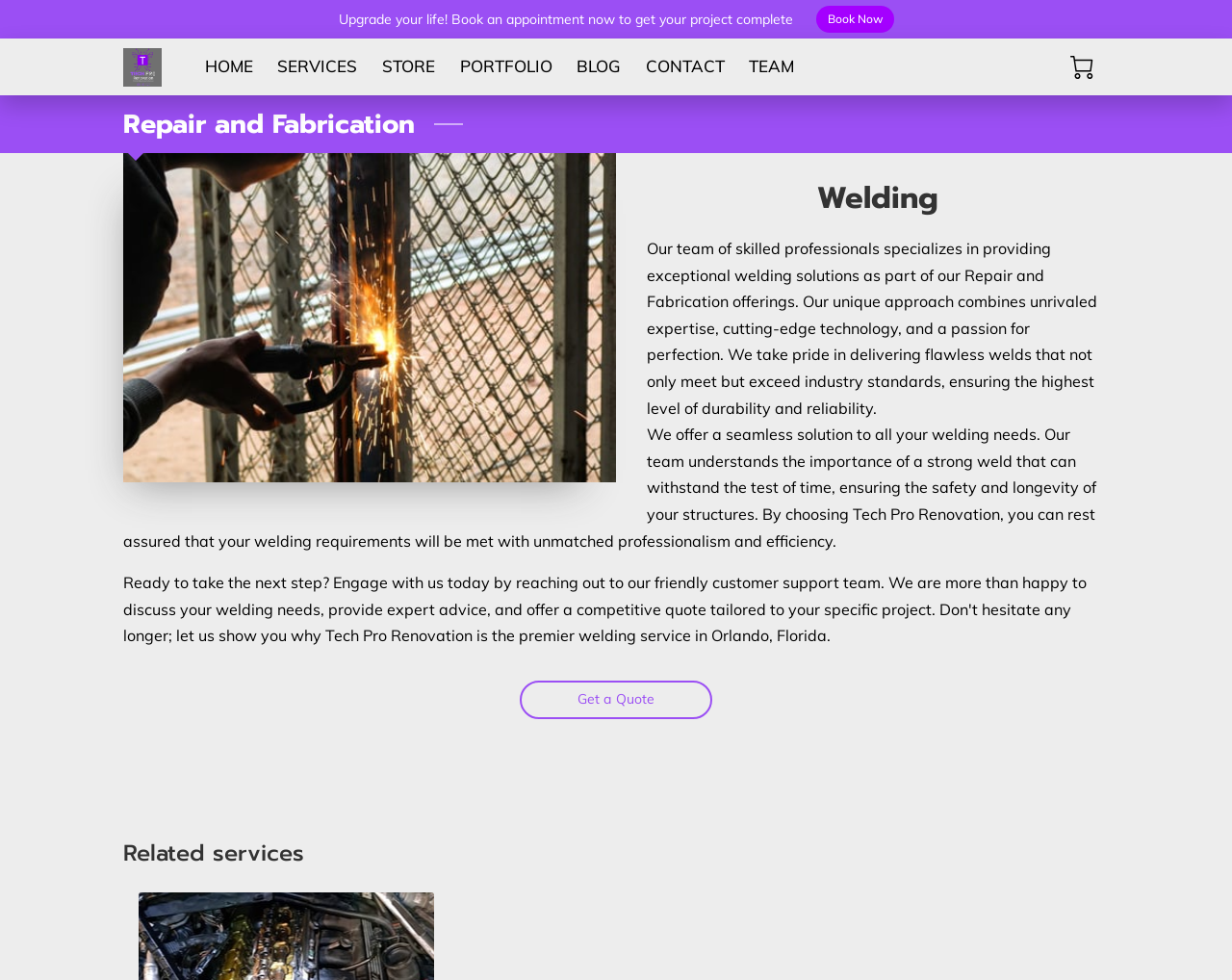Predict the bounding box coordinates of the area that should be clicked to accomplish the following instruction: "Get a quote". The bounding box coordinates should consist of four float numbers between 0 and 1, i.e., [left, top, right, bottom].

[0.422, 0.695, 0.578, 0.734]